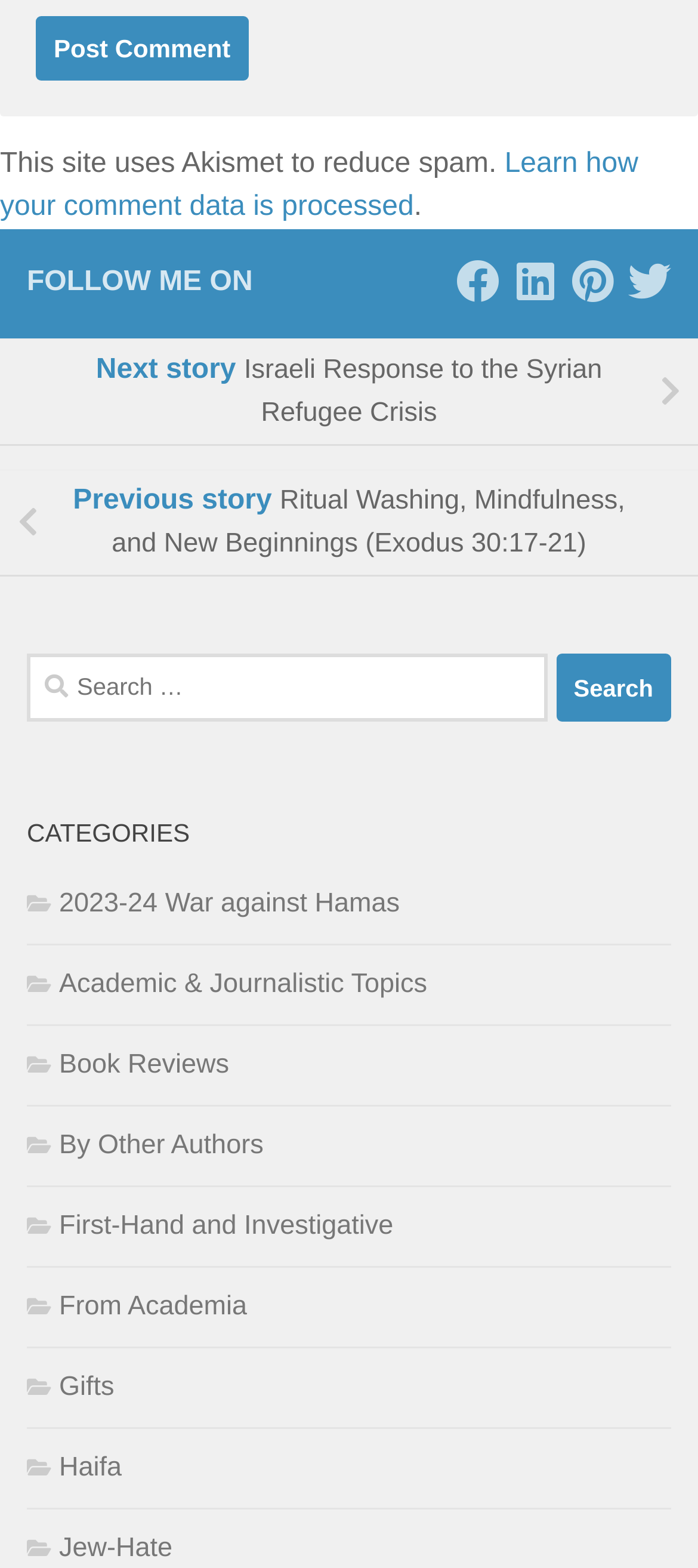Identify the bounding box of the UI element described as follows: "parent_node: Search for: value="Search"". Provide the coordinates as four float numbers in the range of 0 to 1 [left, top, right, bottom].

[0.796, 0.551, 0.962, 0.595]